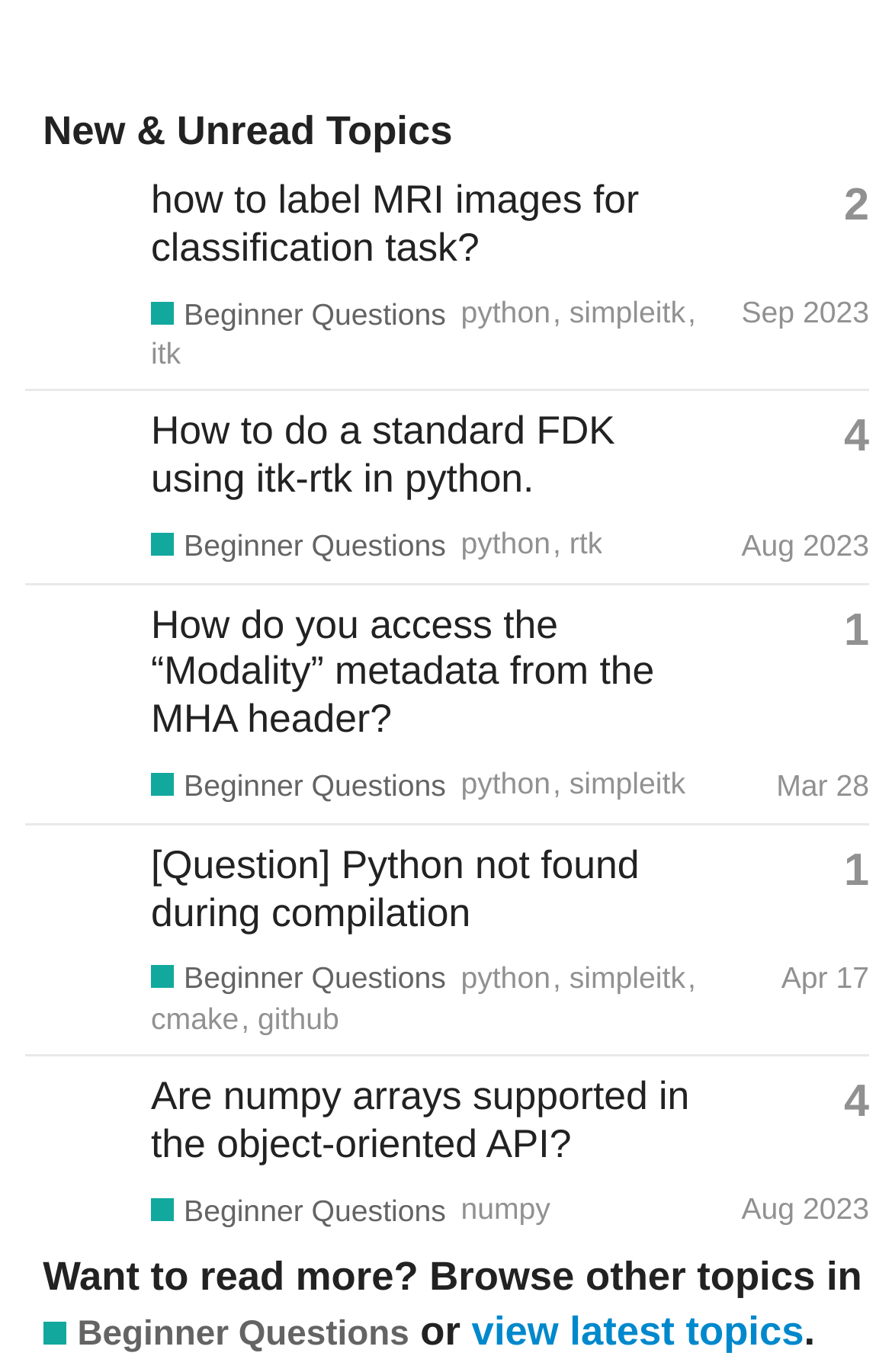What is the username of the person who posted the third topic?
Please ensure your answer is as detailed and informative as possible.

The third topic is listed in the table with the heading 'New & Unread Topics'. The username of the person who posted the topic is obtained from the link element within the gridcell element, which is 'zivy's profile, latest poster'.